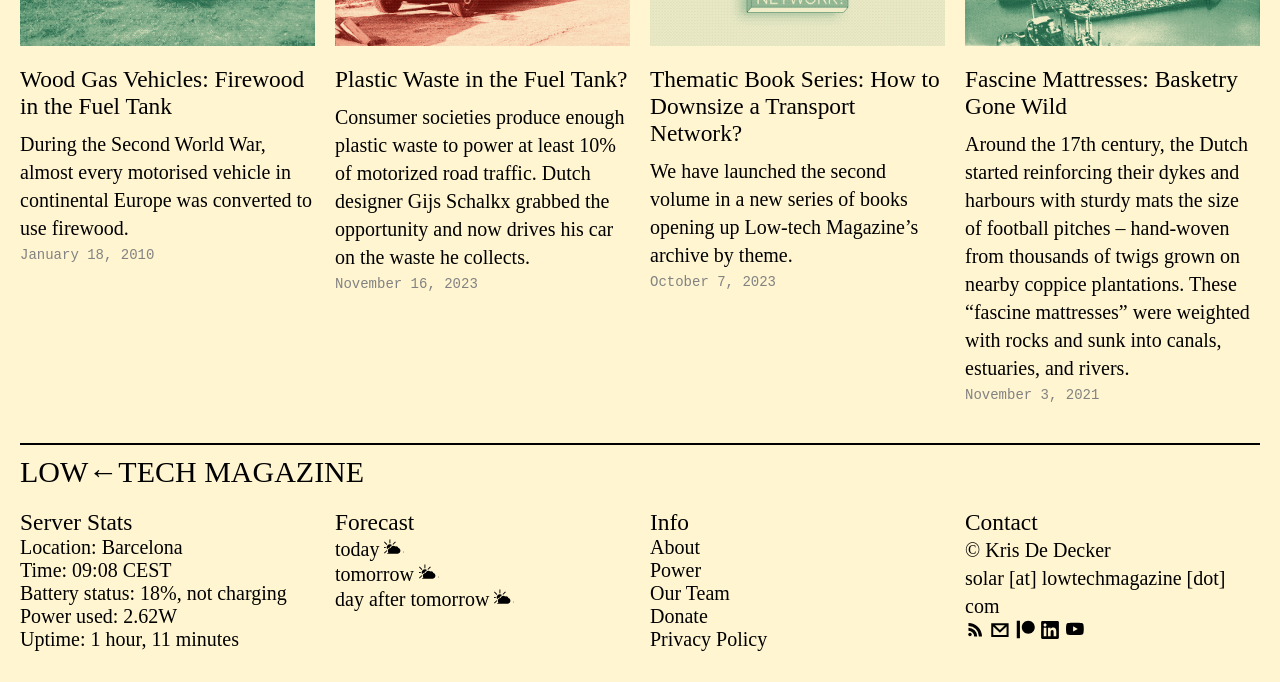Find and specify the bounding box coordinates that correspond to the clickable region for the instruction: "view about page".

None